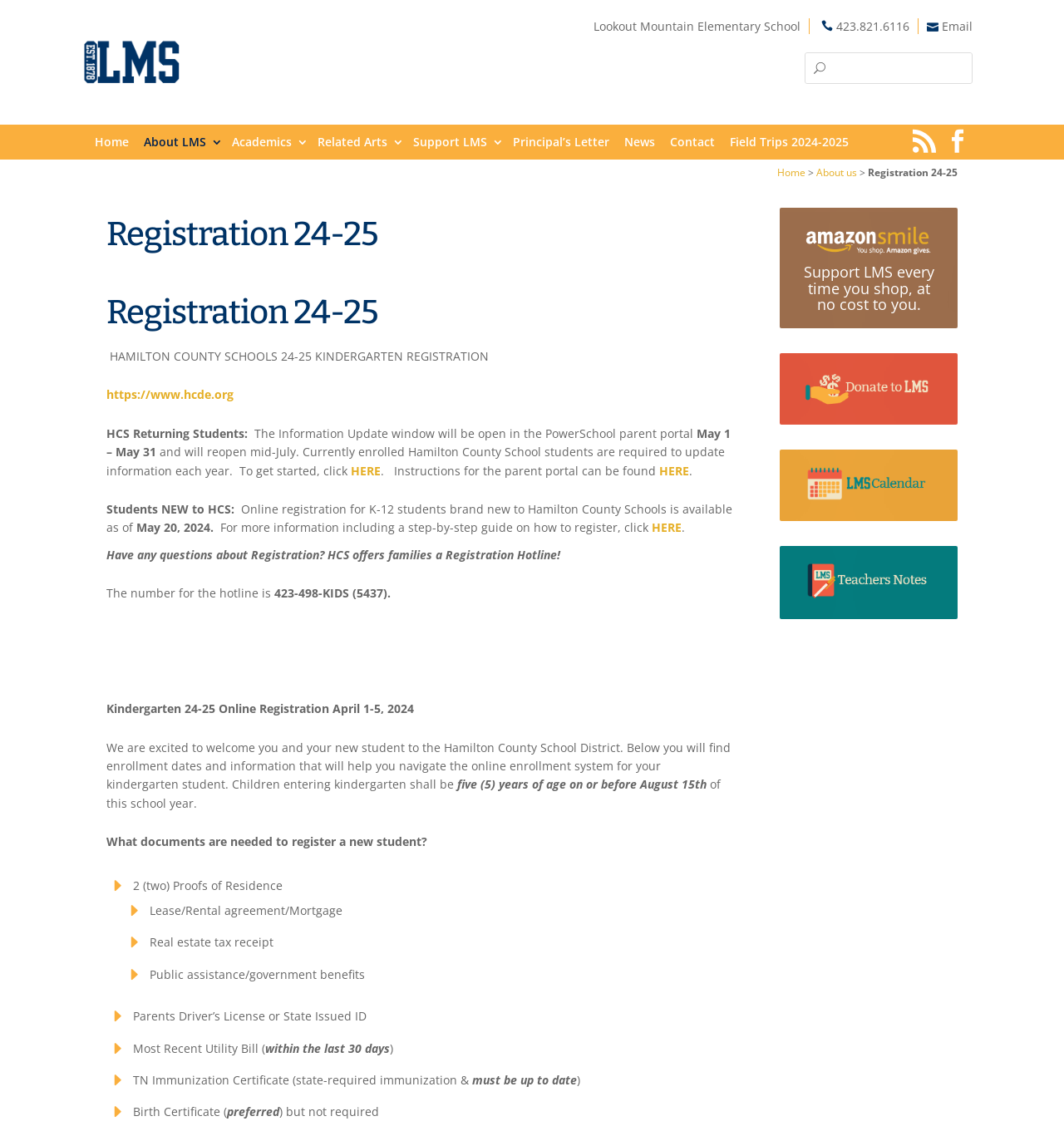Please locate the bounding box coordinates of the region I need to click to follow this instruction: "Click the 'HERE' link for instructions on the parent portal".

[0.62, 0.409, 0.648, 0.423]